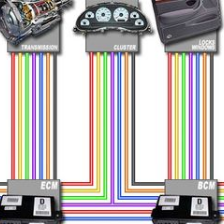Answer the following query concisely with a single word or phrase:
What is the importance of technicians staying updated with current training and tools?

diagnostics and repairs